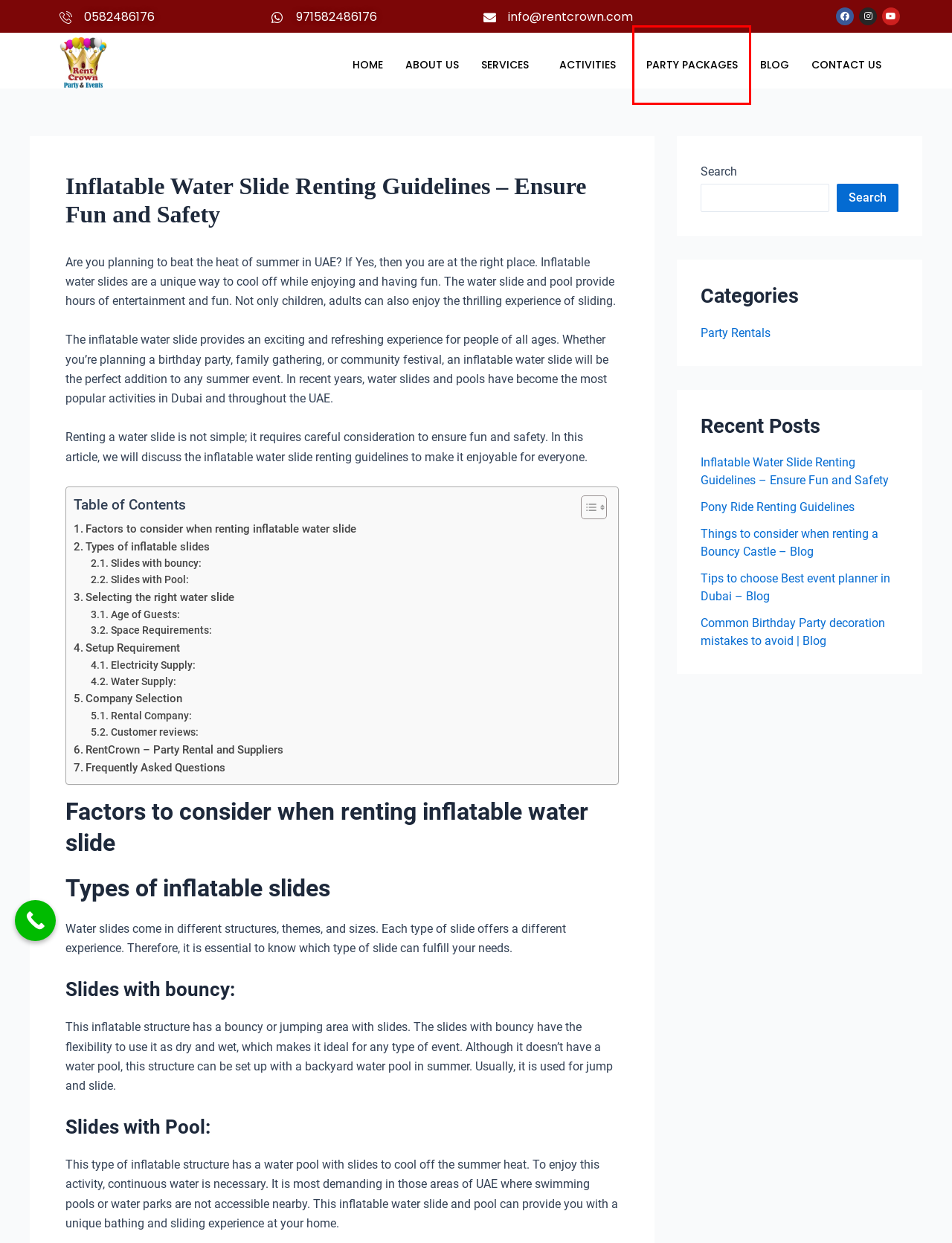Check out the screenshot of a webpage with a red rectangle bounding box. Select the best fitting webpage description that aligns with the new webpage after clicking the element inside the bounding box. Here are the candidates:
A. Affordable Birthday Party Packages Dubai | Birthday party organisers - Rentcrown
B. Party Rentals - Rentcrown
C. BLOG - Rentcrown
D. Common Birthday Party decoration mistakes to avoid | Blog - Rentcrown
E. Things to consider when renting a Bouncy Castle - Blog - Rentcrown
F. Event organizer and party Rentals in Dubai | RentCrown
G. Tips to choose Best event planner in Dubai - Blog - Rentcrown
H. What to care when renting a pony ride?

A